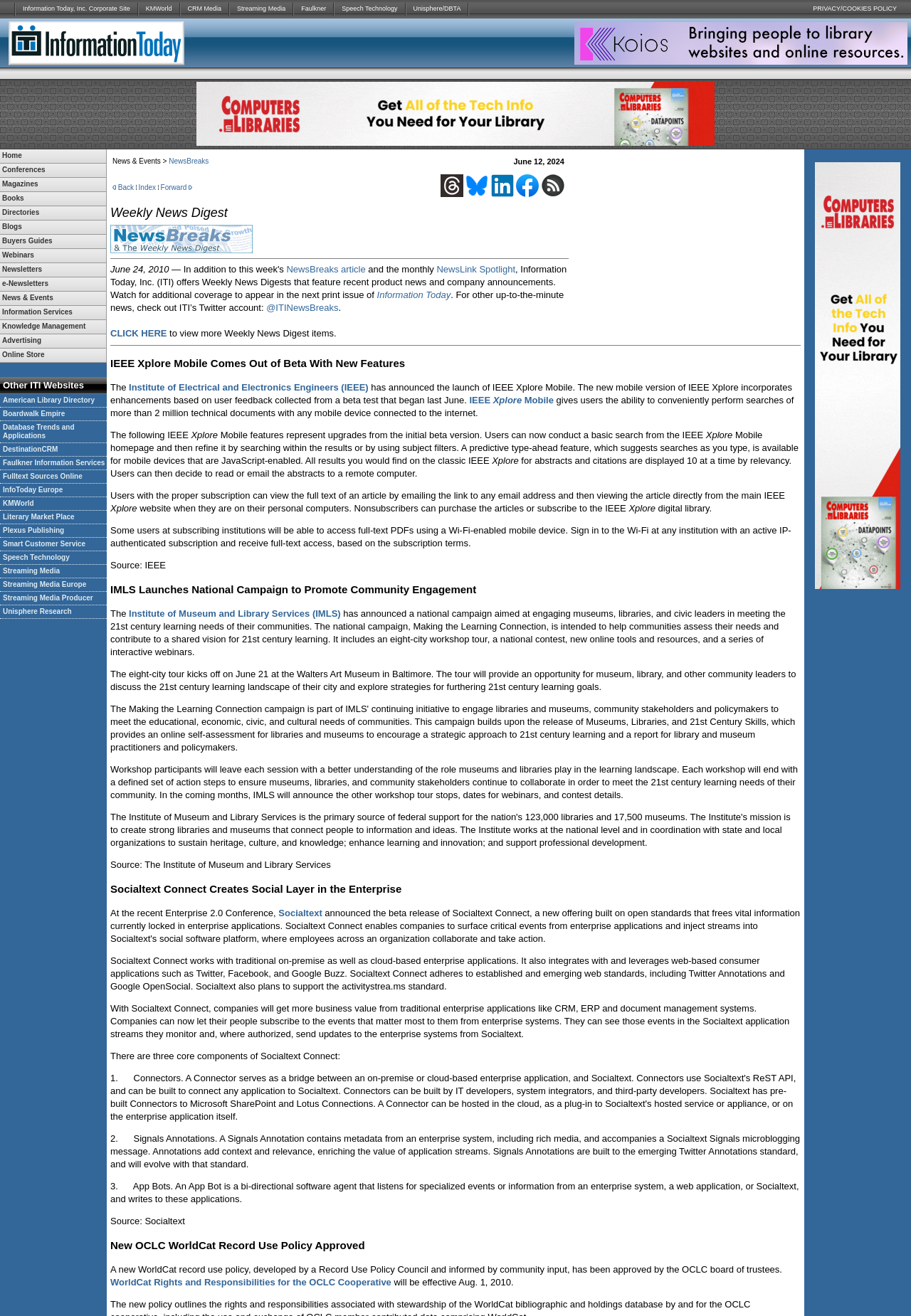Find the bounding box coordinates of the area to click in order to follow the instruction: "Click Advertisement".

[0.63, 0.017, 0.996, 0.049]